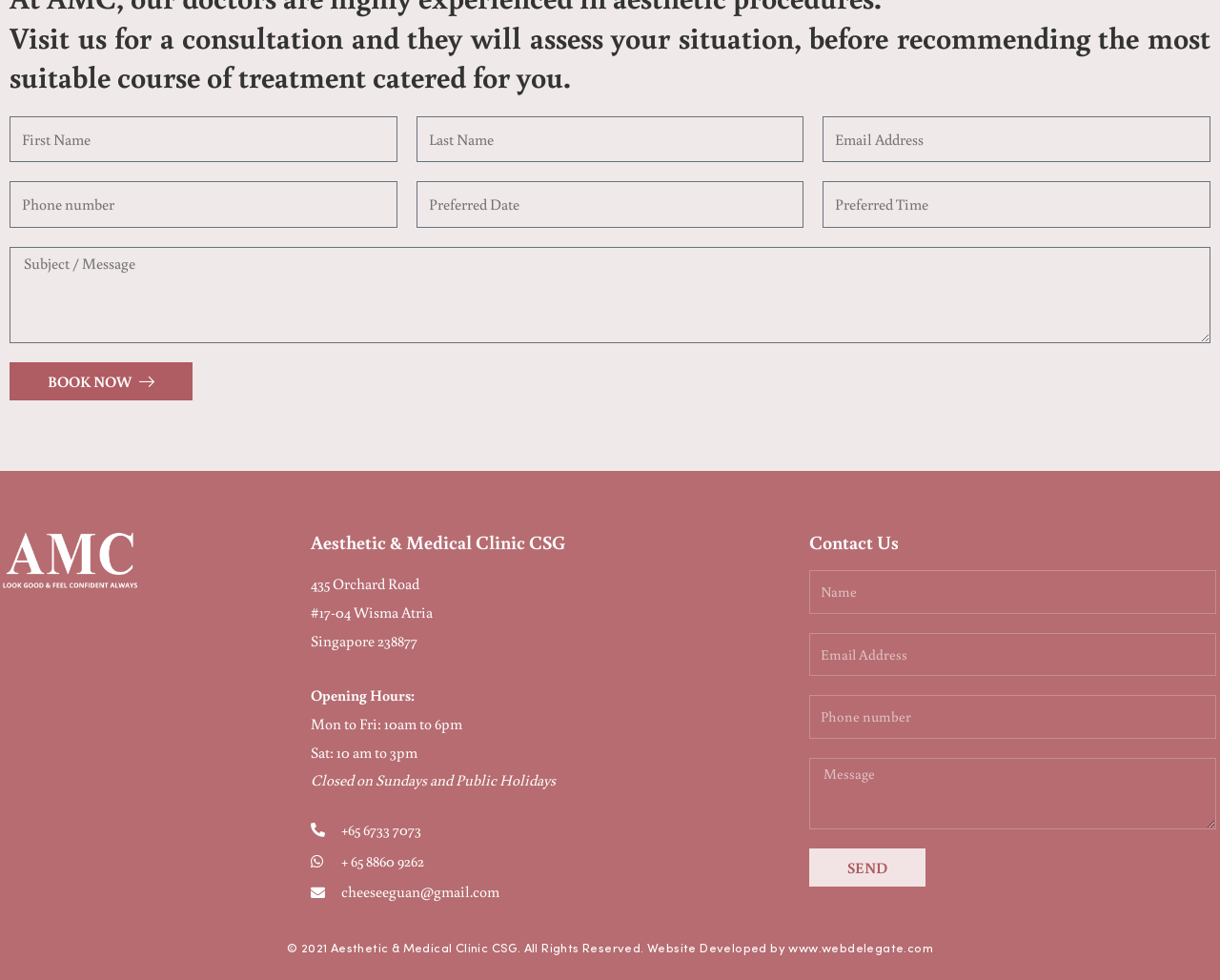Locate the bounding box for the described UI element: "+65 6733 7073". Ensure the coordinates are four float numbers between 0 and 1, formatted as [left, top, right, bottom].

[0.255, 0.833, 0.663, 0.862]